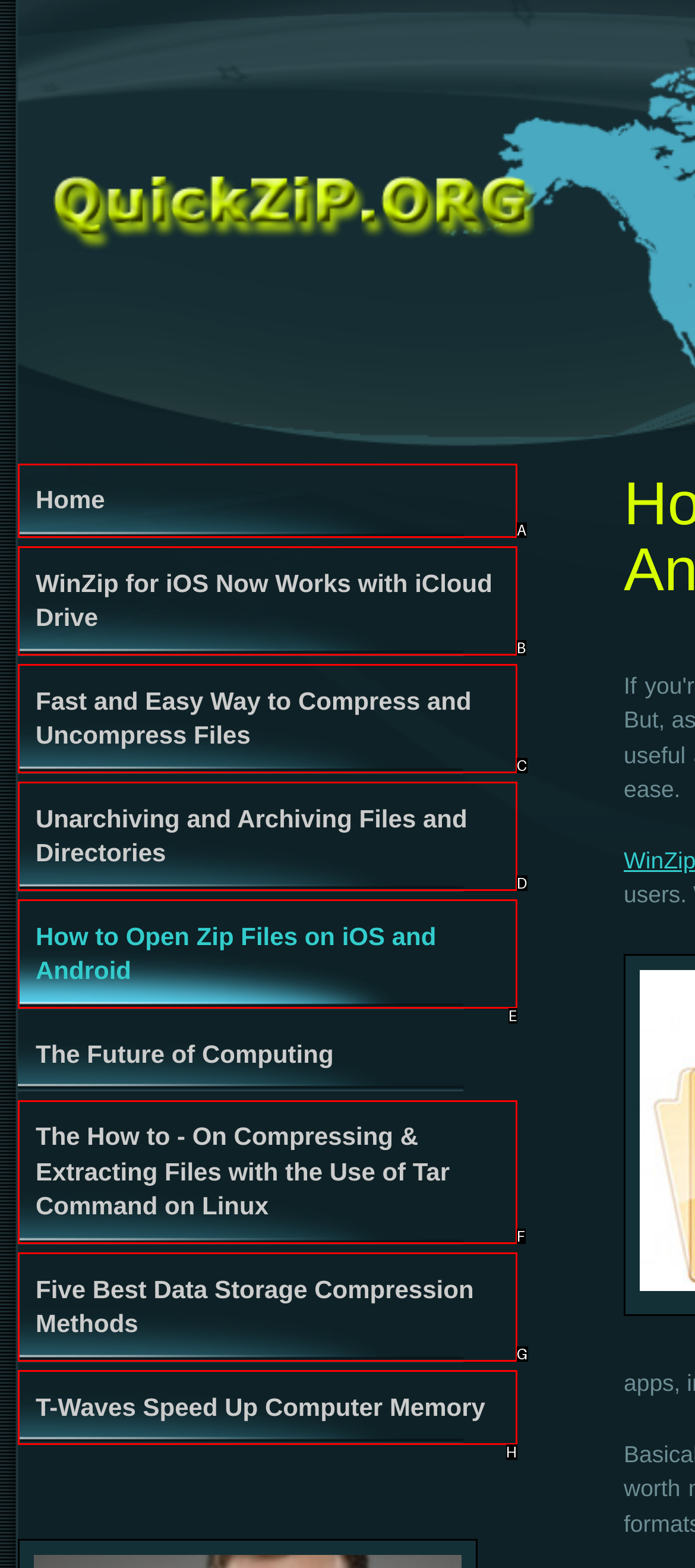Determine the HTML element that best matches this description: Disclaimer from the given choices. Respond with the corresponding letter.

None